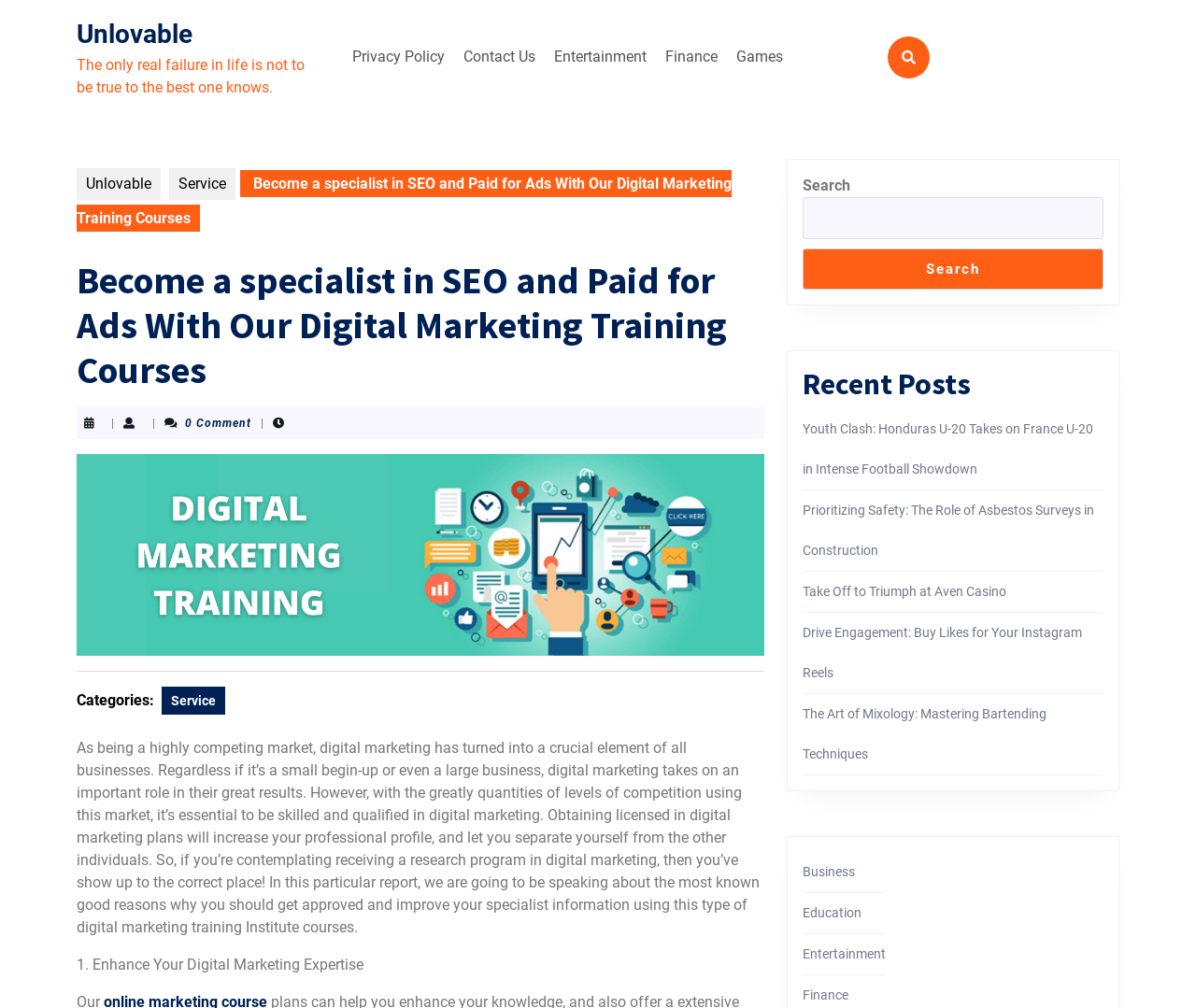Give a detailed account of the webpage's layout and content.

This webpage is about digital marketing training courses offered by Unlovable. At the top, there is a navigation menu with links to "Privacy Policy", "Contact Us", "Entertainment", "Finance", and "Games". Below the navigation menu, there is a quote "The only real failure in life is not to be true to the best one knows." 

On the left side, there is a section with links to "Unlovable" and "Service". Below this section, there is a heading "Become a specialist in SEO and Paid for Ads With Our Digital Marketing Training Courses" followed by a paragraph of text describing the importance of digital marketing in today's business world. 

To the right of the heading, there is a post thumbnail image. Below the image, there are categories listed, including "Service". The main content of the page is a long article discussing the benefits of getting certified in digital marketing, with subheadings such as "1. Enhance Your Digital Marketing Expertise".

On the right side of the page, there is a search bar with a search button. Below the search bar, there is a section titled "Recent Posts" with links to several articles, including "Youth Clash: Honduras U-20 Takes on France U-20 in Intense Football Showdown", "Prioritizing Safety: The Role of Asbestos Surveys in Construction", and others. There are also links to categories such as "Business", "Education", "Entertainment", and "Finance" at the bottom of this section.